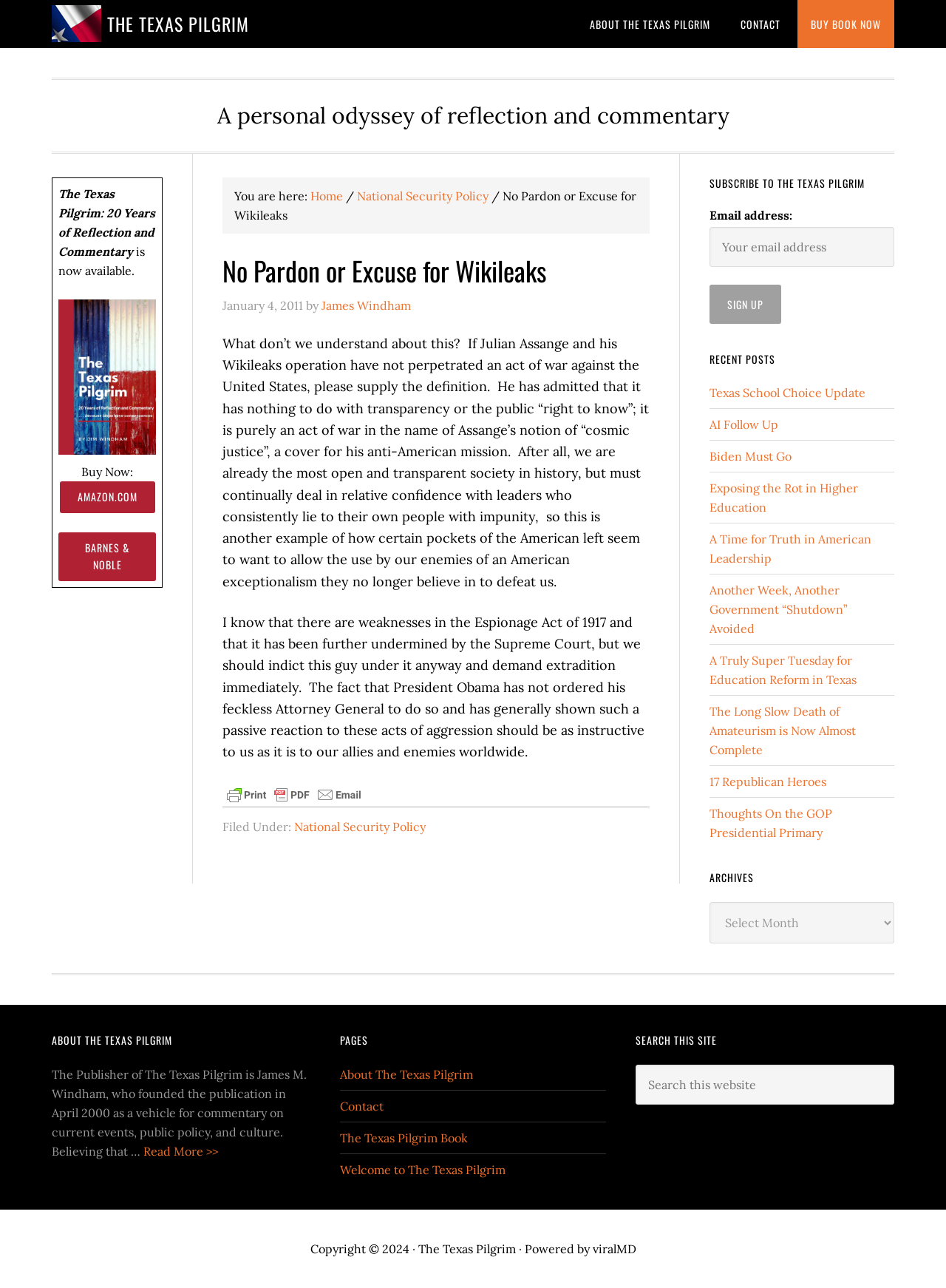What is the category of the article 'No Pardon or Excuse for Wikileaks'?
Please provide a single word or phrase based on the screenshot.

National Security Policy